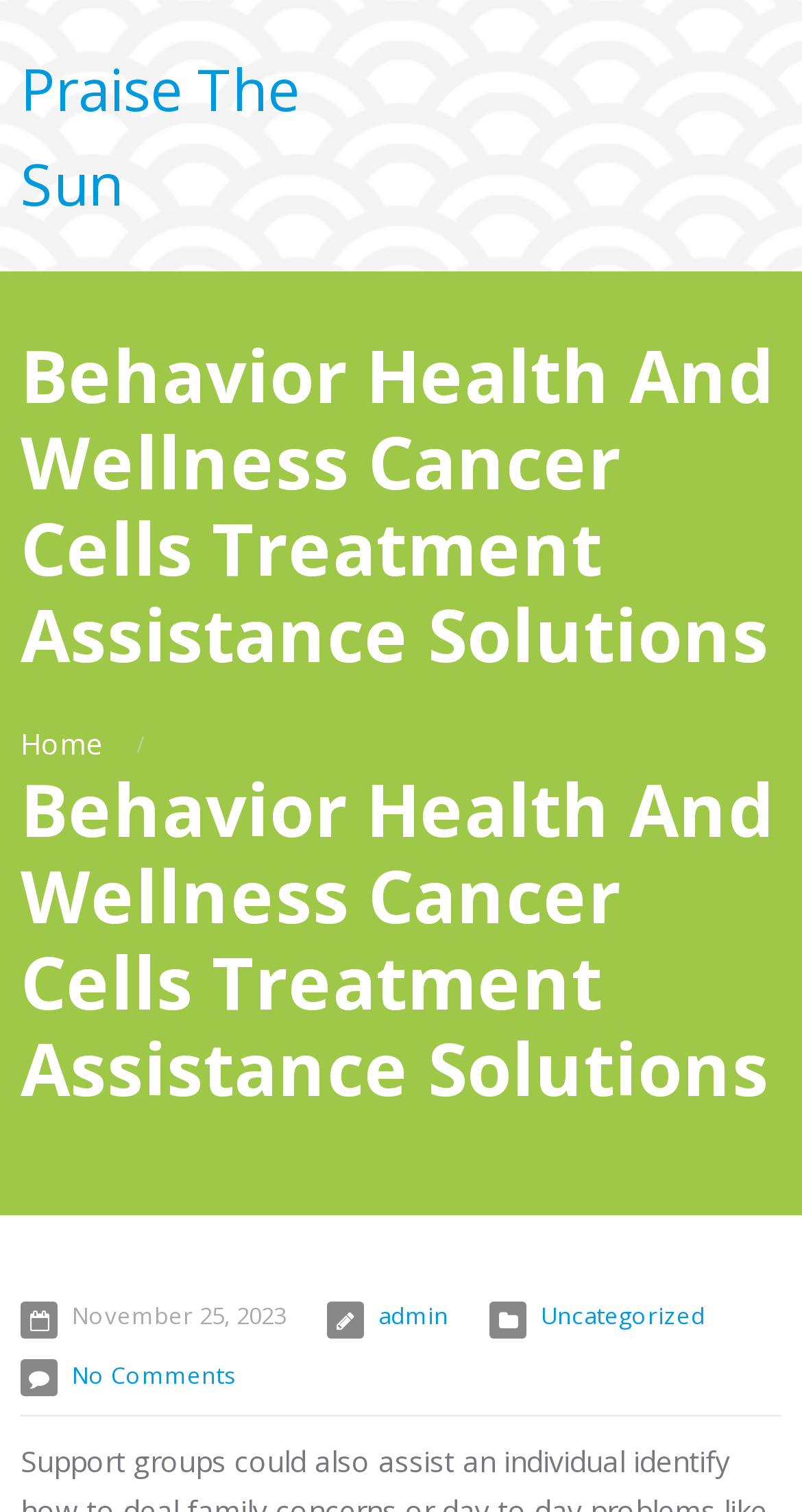Describe the webpage in detail, including text, images, and layout.

The webpage appears to be a health and wellness website, specifically focused on cancer treatment assistance solutions. At the top left of the page, there is a link to "Praise The Sun" and a heading that reads "Behavior Health And Wellness Cancer Cells Treatment Assistance Solutions". Below this heading, there is another link to "Home". 

Further down the page, there is a second instance of the same heading, "Behavior Health And Wellness Cancer Cells Treatment Assistance Solutions". Below this, there are several links and a piece of static text. The static text displays the date "November 25, 2023". To the right of the date, there are three links: "admin", "Uncategorized", and "No Comments".